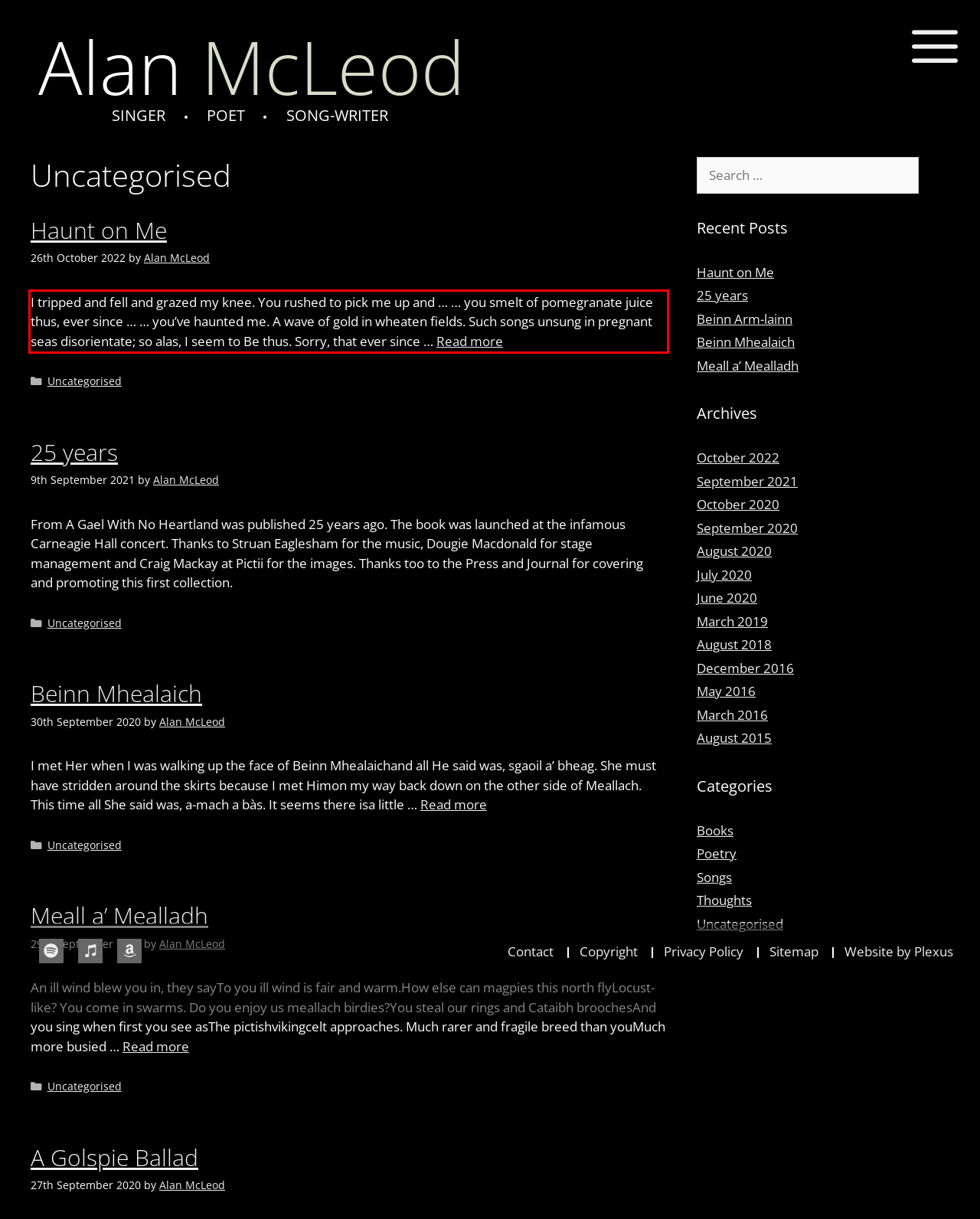Review the screenshot of the webpage and recognize the text inside the red rectangle bounding box. Provide the extracted text content.

I tripped and fell and grazed my knee. You rushed to pick me up and … … you smelt of pomegranate juice thus, ever since … … you’ve haunted me. A wave of gold in wheaten fields. Such songs unsung in pregnant seas disorientate; so alas, I seem to Be thus. Sorry, that ever since … Read more